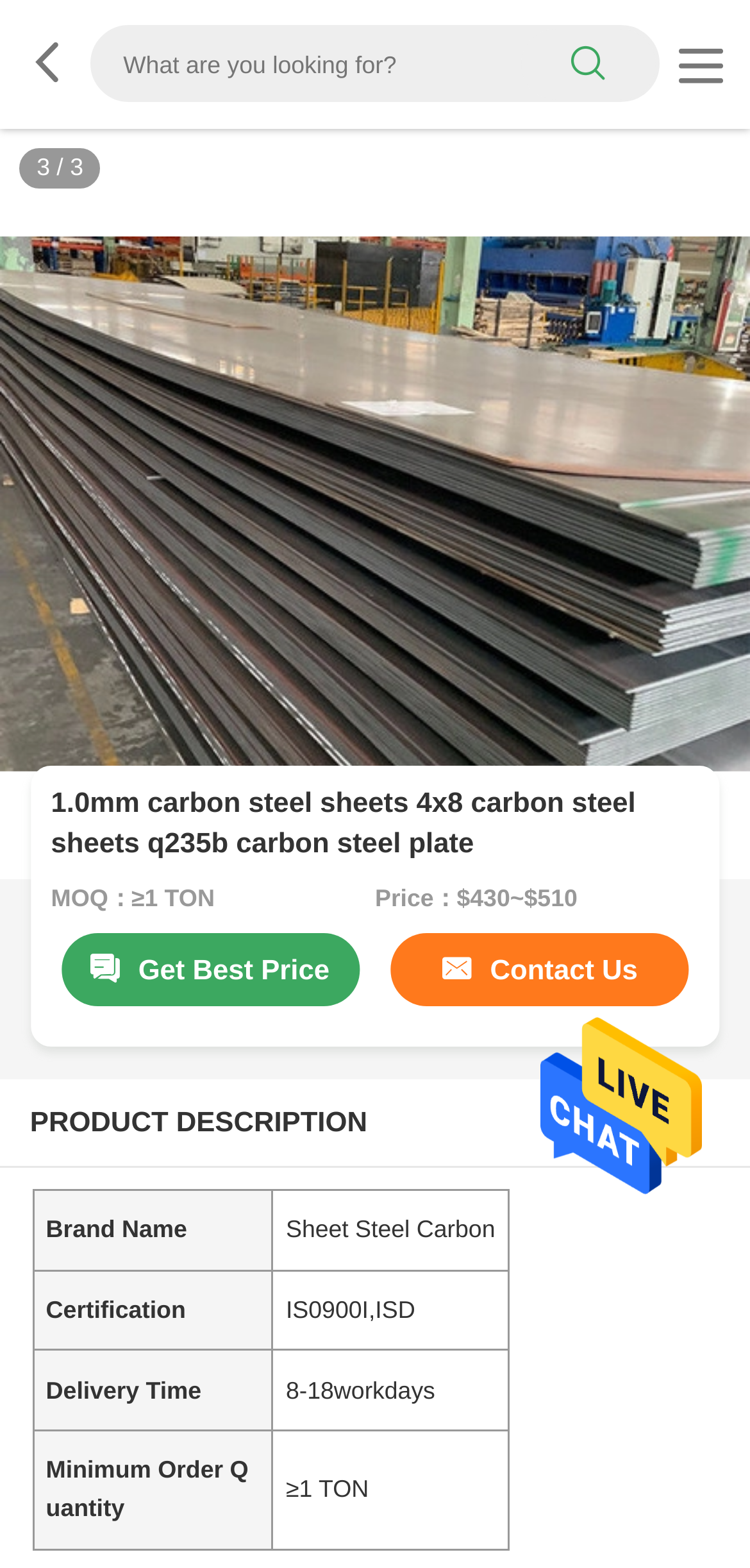Is there a search function on the webpage?
Based on the visual content, answer with a single word or a brief phrase.

Yes